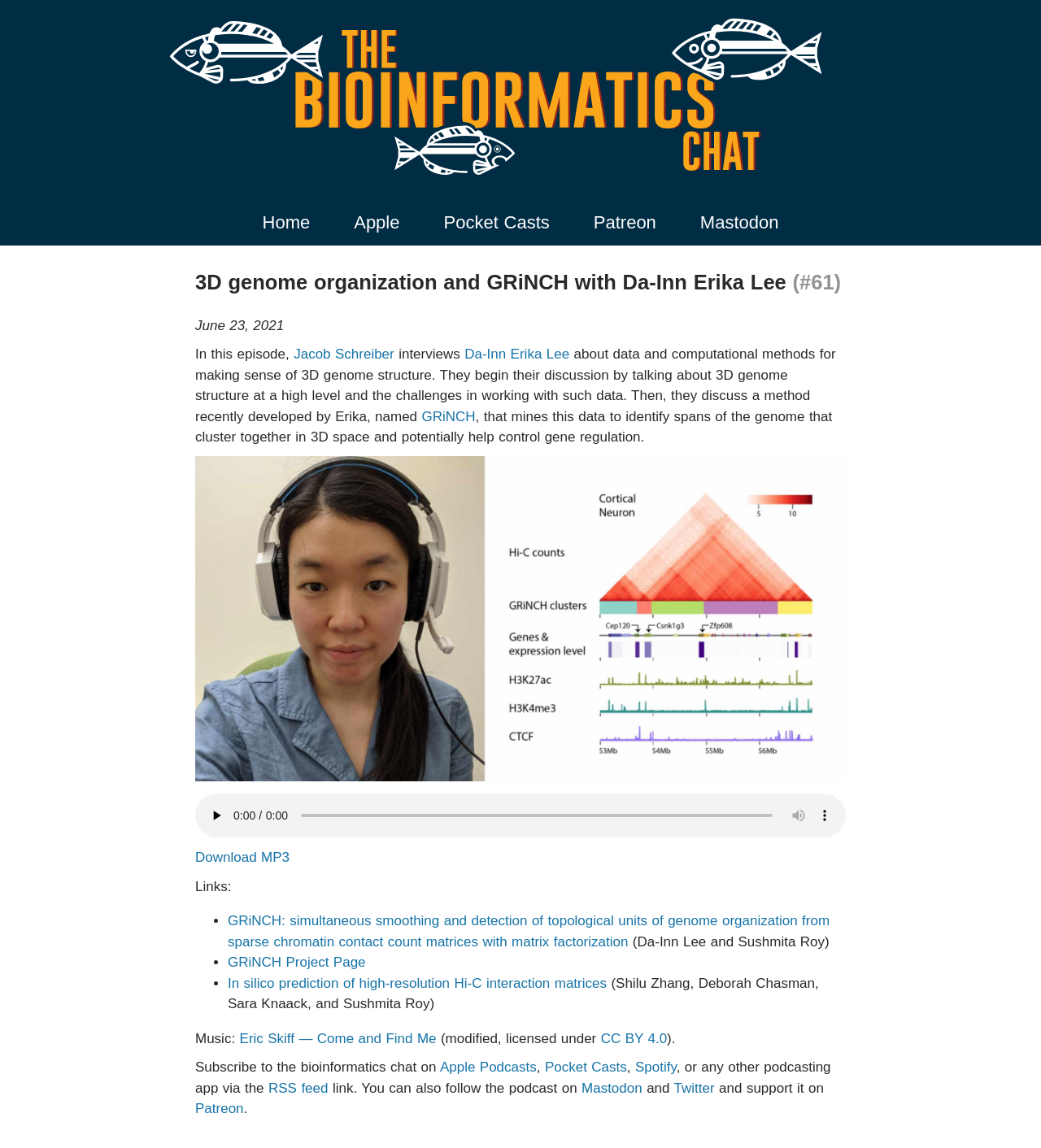Refer to the image and provide an in-depth answer to the question: 
What is the purpose of the audio player?

I inferred the answer by examining the audio player element and its child elements, including the play button, which suggests that the purpose of the audio player is to play the podcast episode.